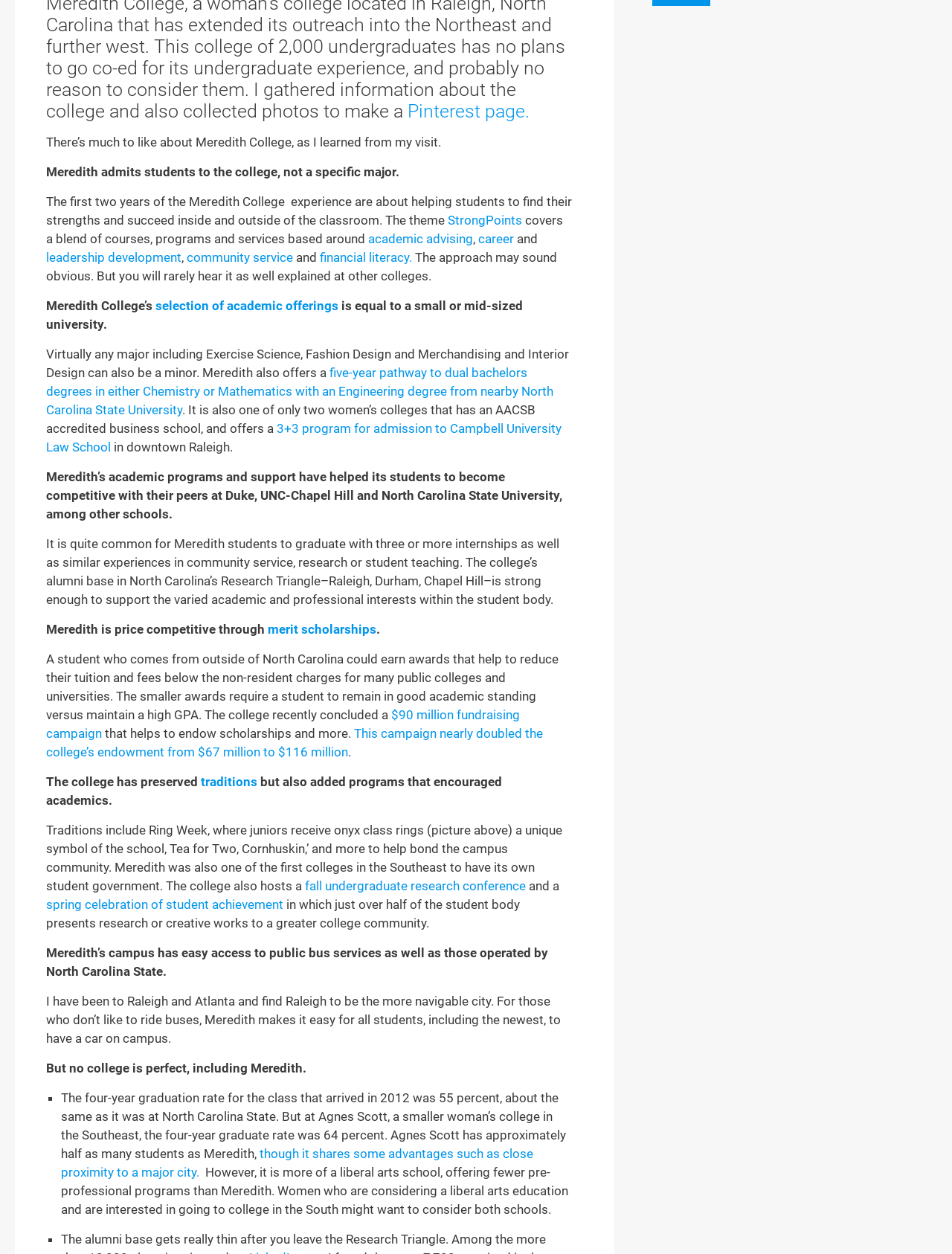Using the webpage screenshot, locate the HTML element that fits the following description and provide its bounding box: "spring celebration of student achievement".

[0.049, 0.715, 0.298, 0.727]